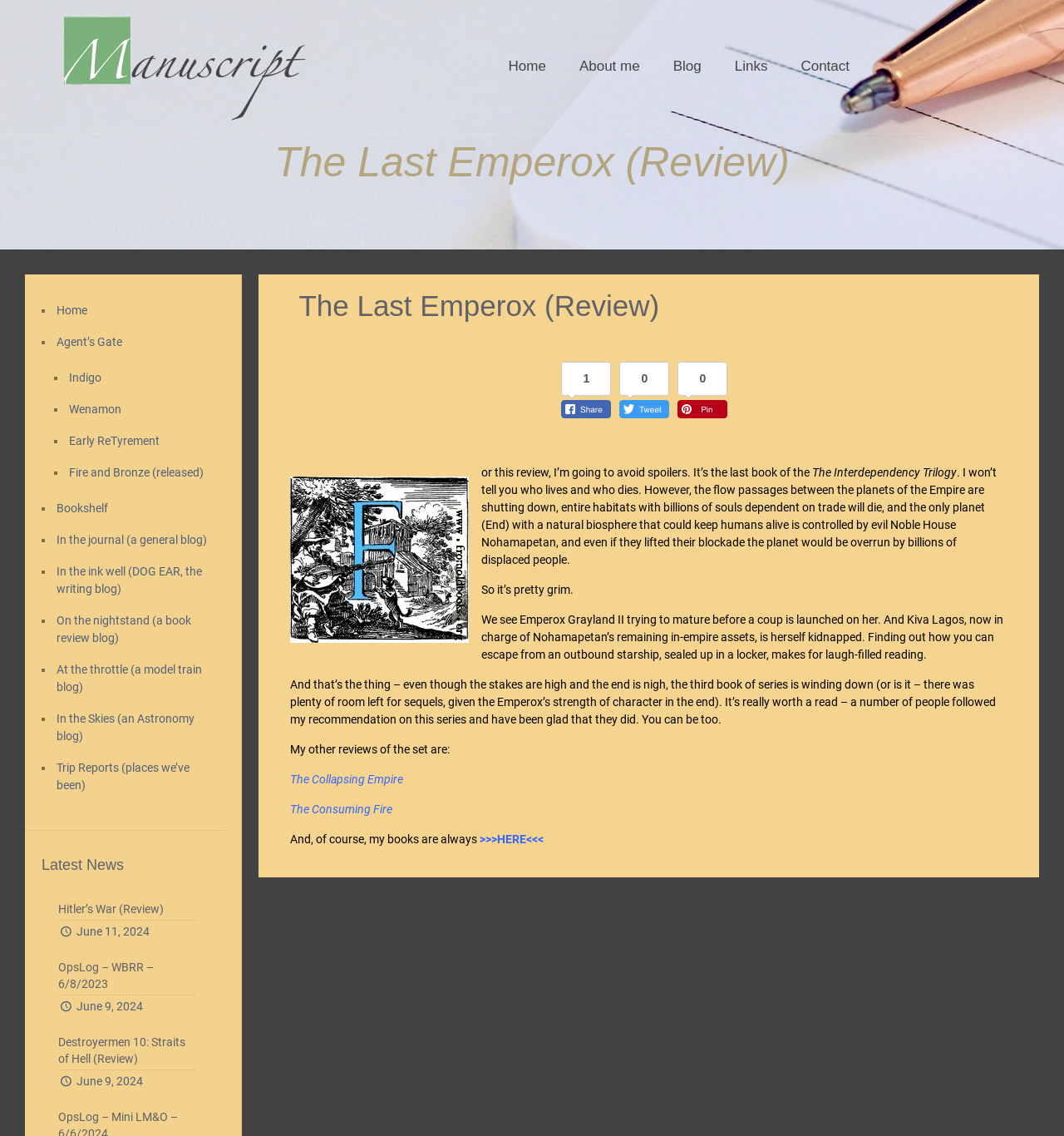Identify and extract the main heading of the webpage.

The Last Emperox (Review)